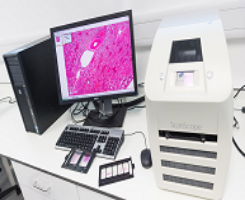What is resting on the counter next to the monitor?
Refer to the image and provide a one-word or short phrase answer.

A set of glass slides